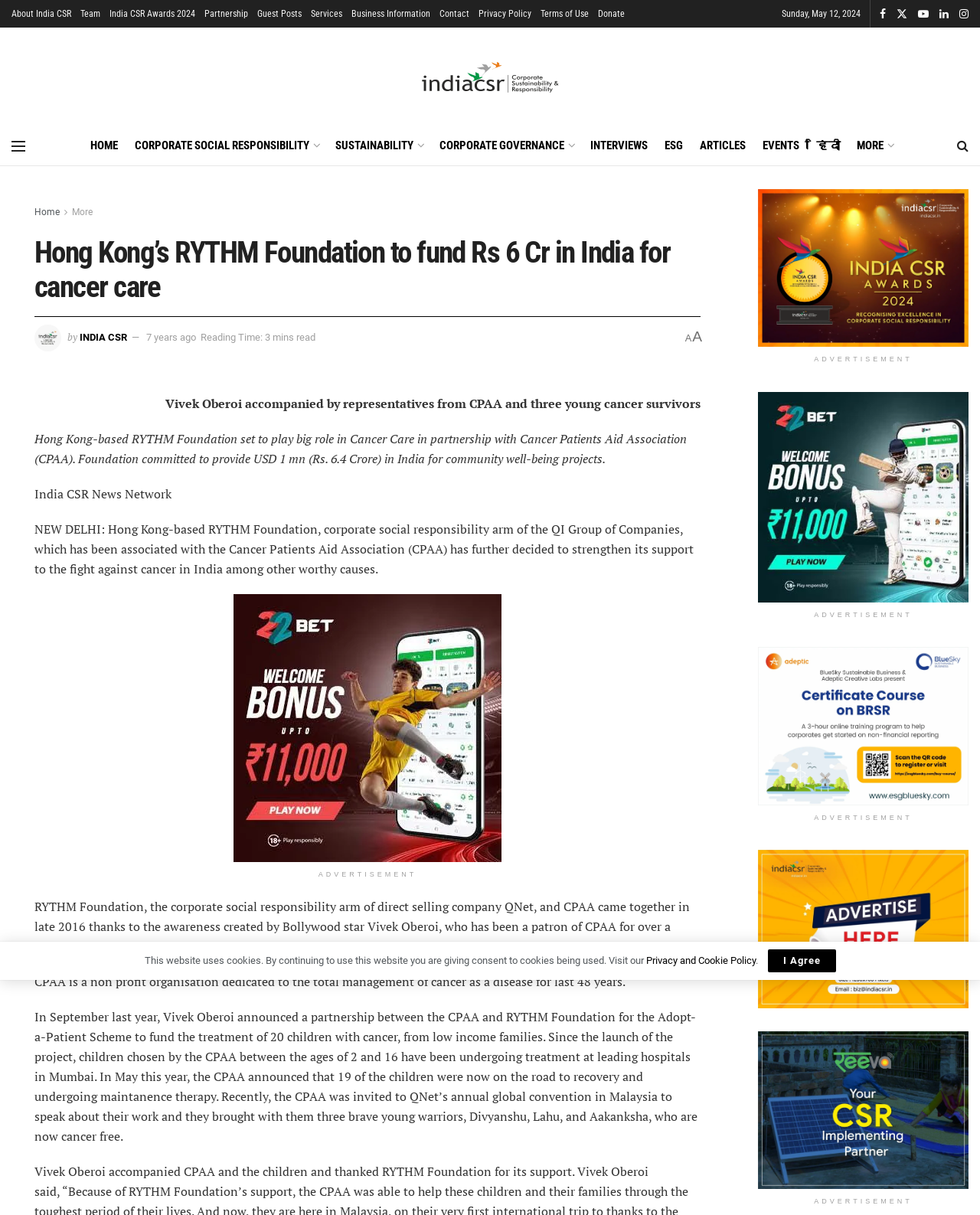How many children with cancer are being funded by the Adopt-a-Patient Scheme?
Provide a detailed answer to the question, using the image to inform your response.

The answer can be found in the text content of the webpage. The text states 'Vivek Oberoi announced a partnership between the CPAA and RYTHM Foundation for the Adopt-a-Patient Scheme to fund the treatment of 20 children with cancer, from low-income families.' This provides the exact number of children being funded by the Adopt-a-Patient Scheme.